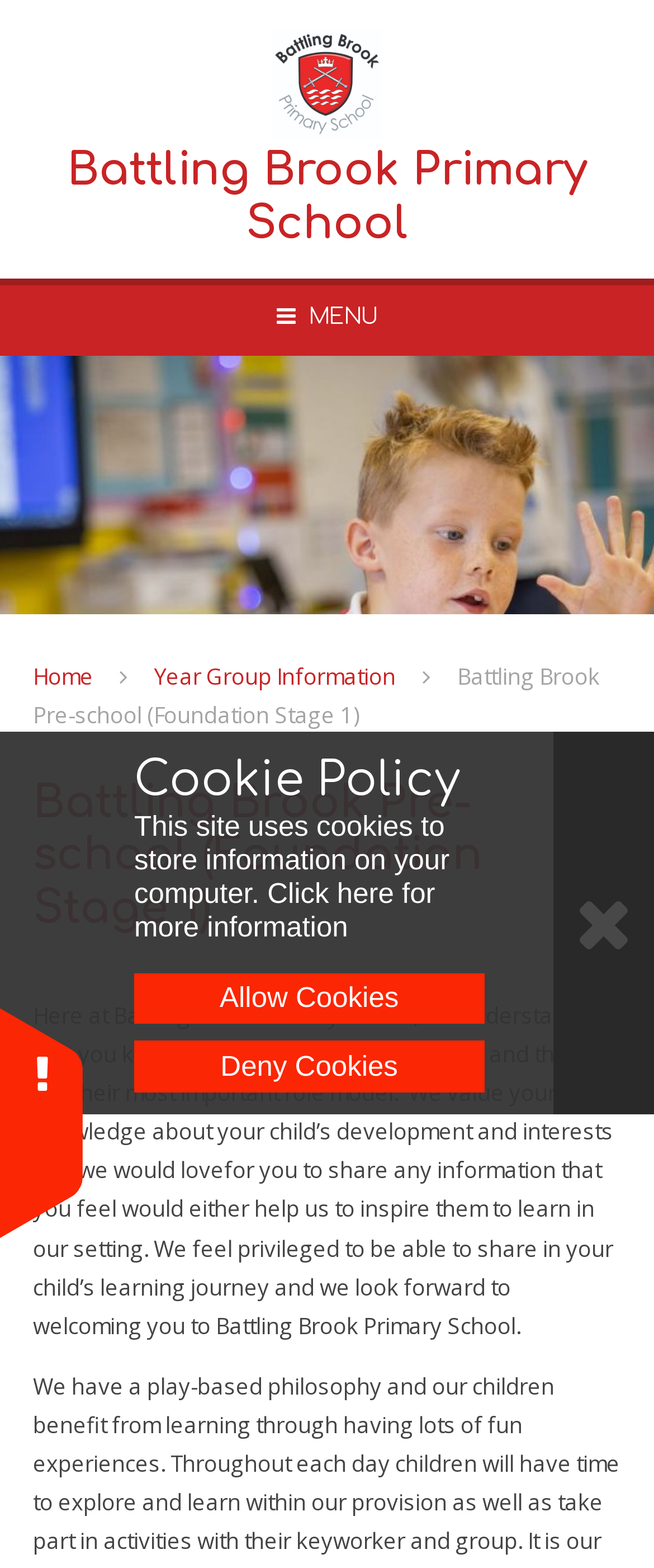What is the focus of the pre-school?
Please provide a single word or phrase answer based on the image.

Child development and learning